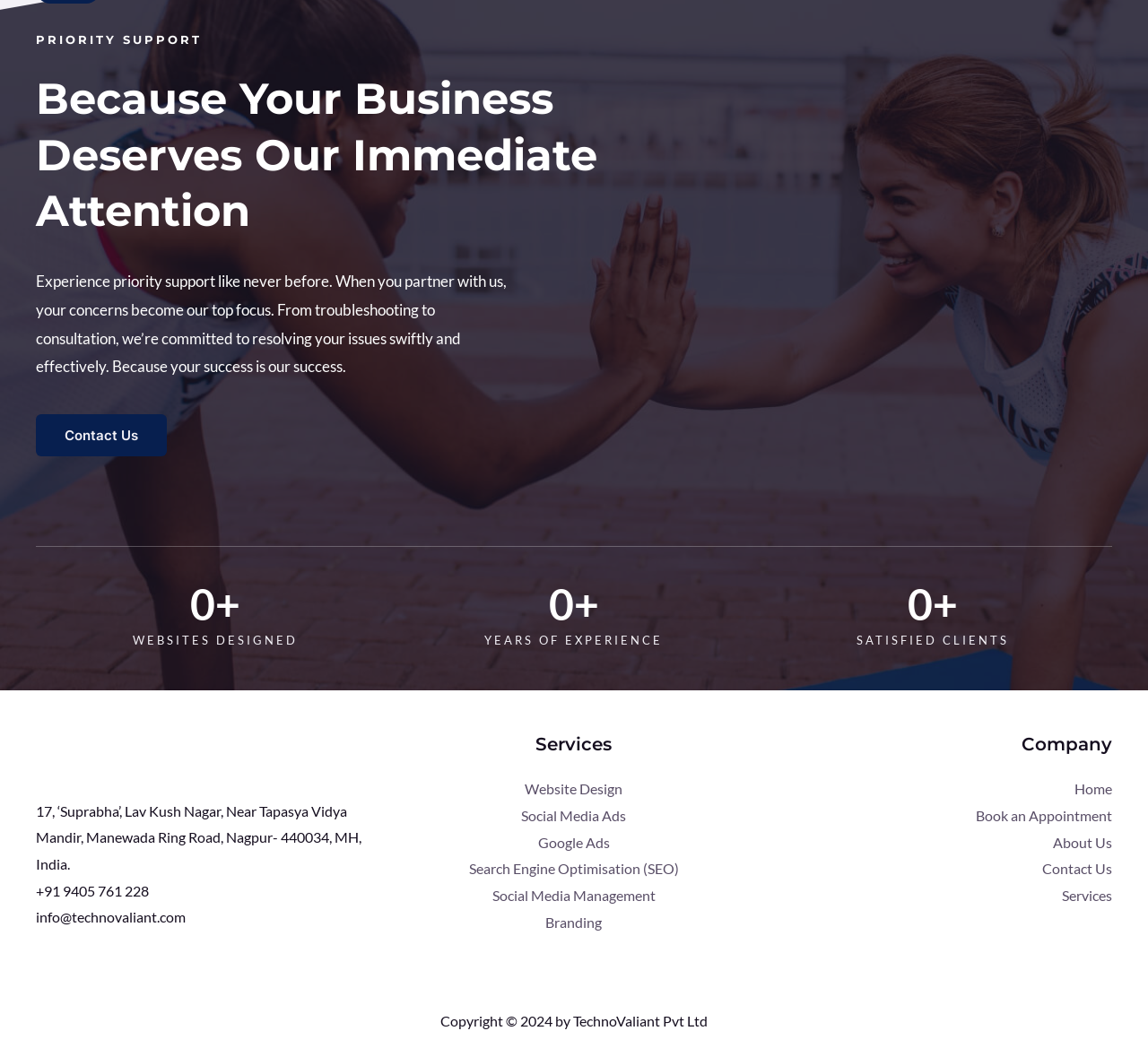Find the bounding box coordinates for the area you need to click to carry out the instruction: "Learn more about our services". The coordinates should be four float numbers between 0 and 1, indicated as [left, top, right, bottom].

[0.357, 0.734, 0.643, 0.885]